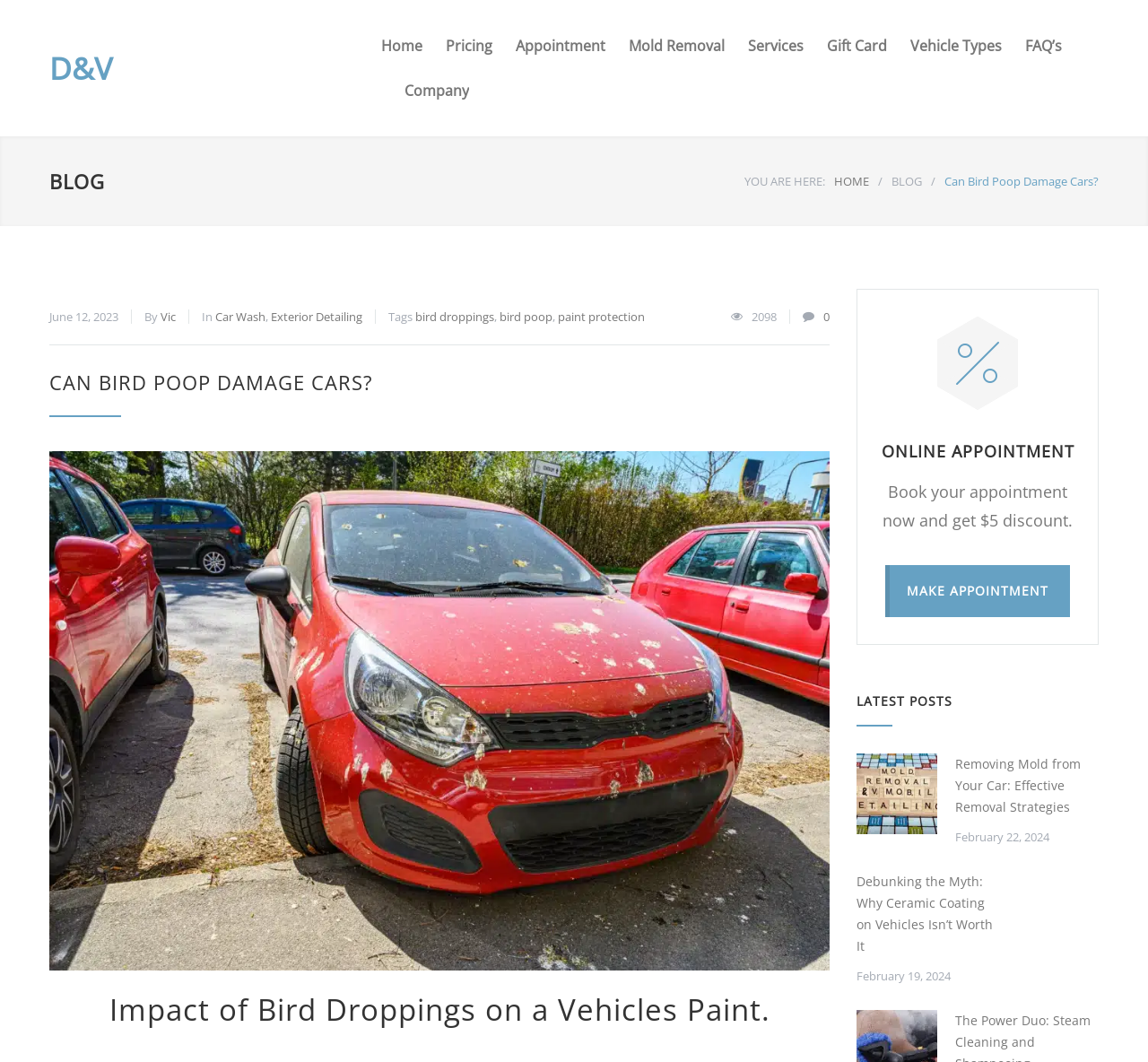What is the topic of the latest post?
Please provide a comprehensive answer based on the details in the screenshot.

The topic of the latest post can be found in the link element with the text 'Removing Mold from Your Car: Effective Removal Strategies' which is located in the 'LATEST POSTS' section.